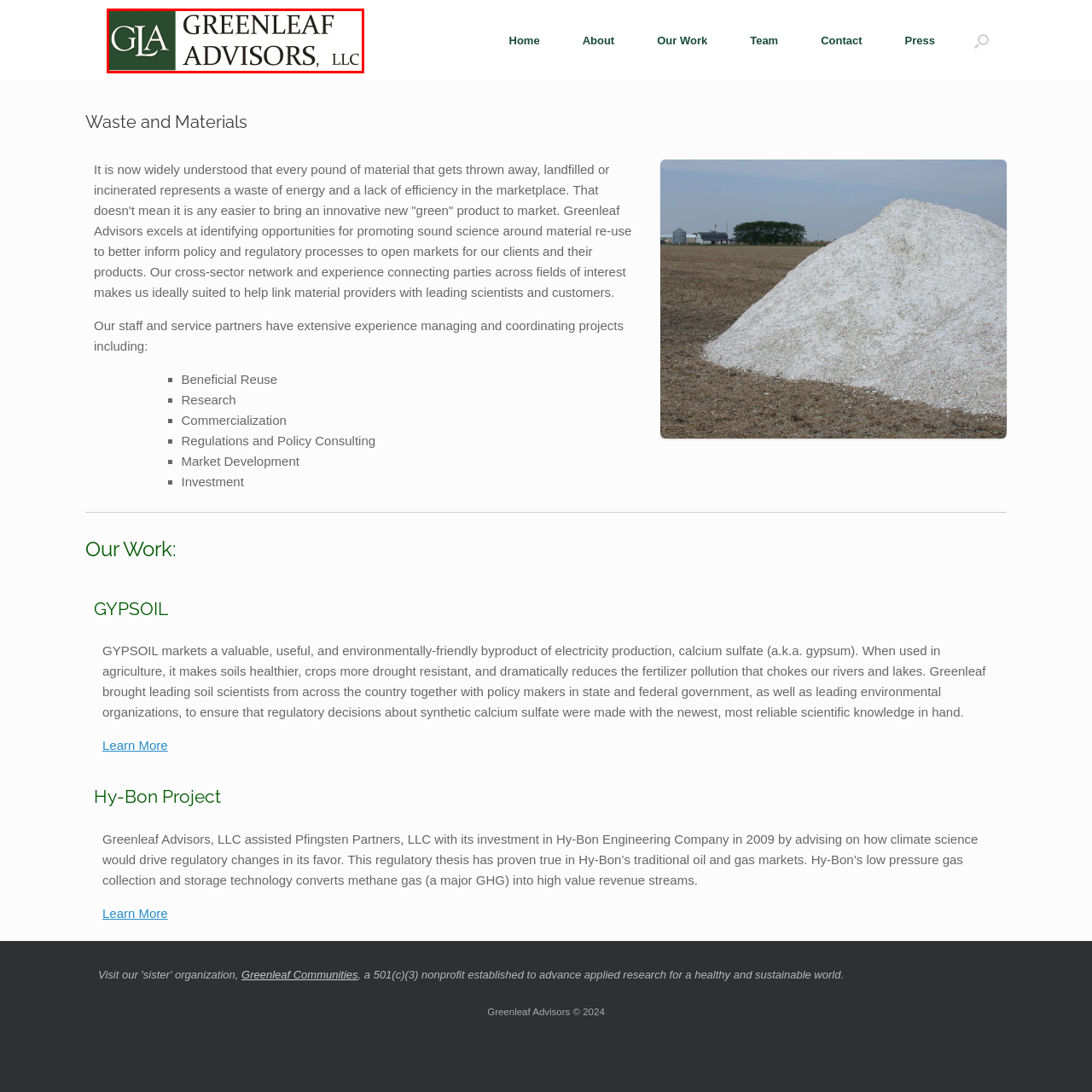What is the focus of Greenleaf Advisors' work?
Look at the area highlighted by the red bounding box and answer the question in detail, drawing from the specifics shown in the image.

Greenleaf Advisors specializes in promoting sustainable practices and innovative solutions for managing waste and materials, effectively linking material providers with scientific insights and regulatory frameworks in the marketplace, which suggests that their focus is on environmental consulting.